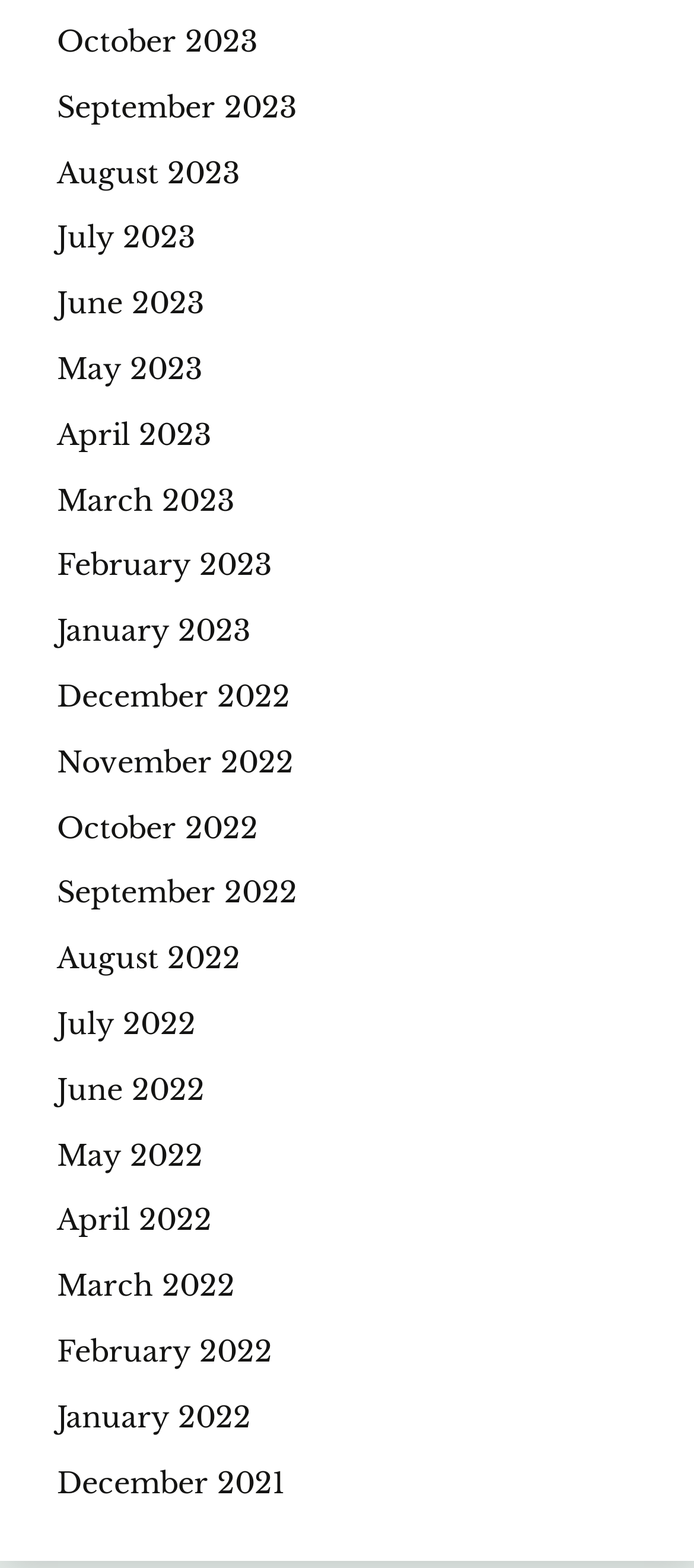How many links are there in the list?
Give a single word or phrase answer based on the content of the image.

18